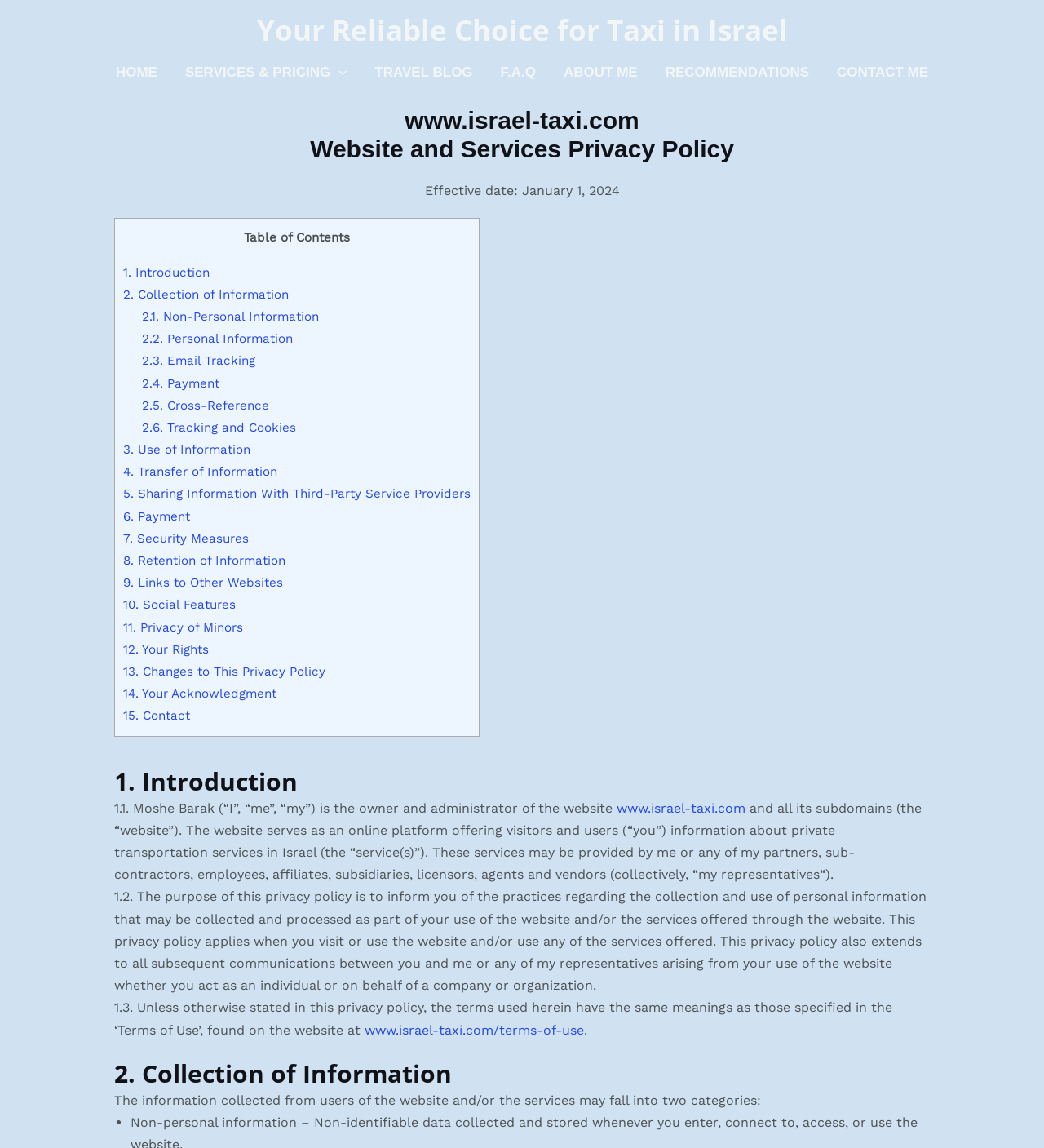Could you provide the bounding box coordinates for the portion of the screen to click to complete this instruction: "Click on '1. Introduction'"?

[0.118, 0.231, 0.201, 0.243]